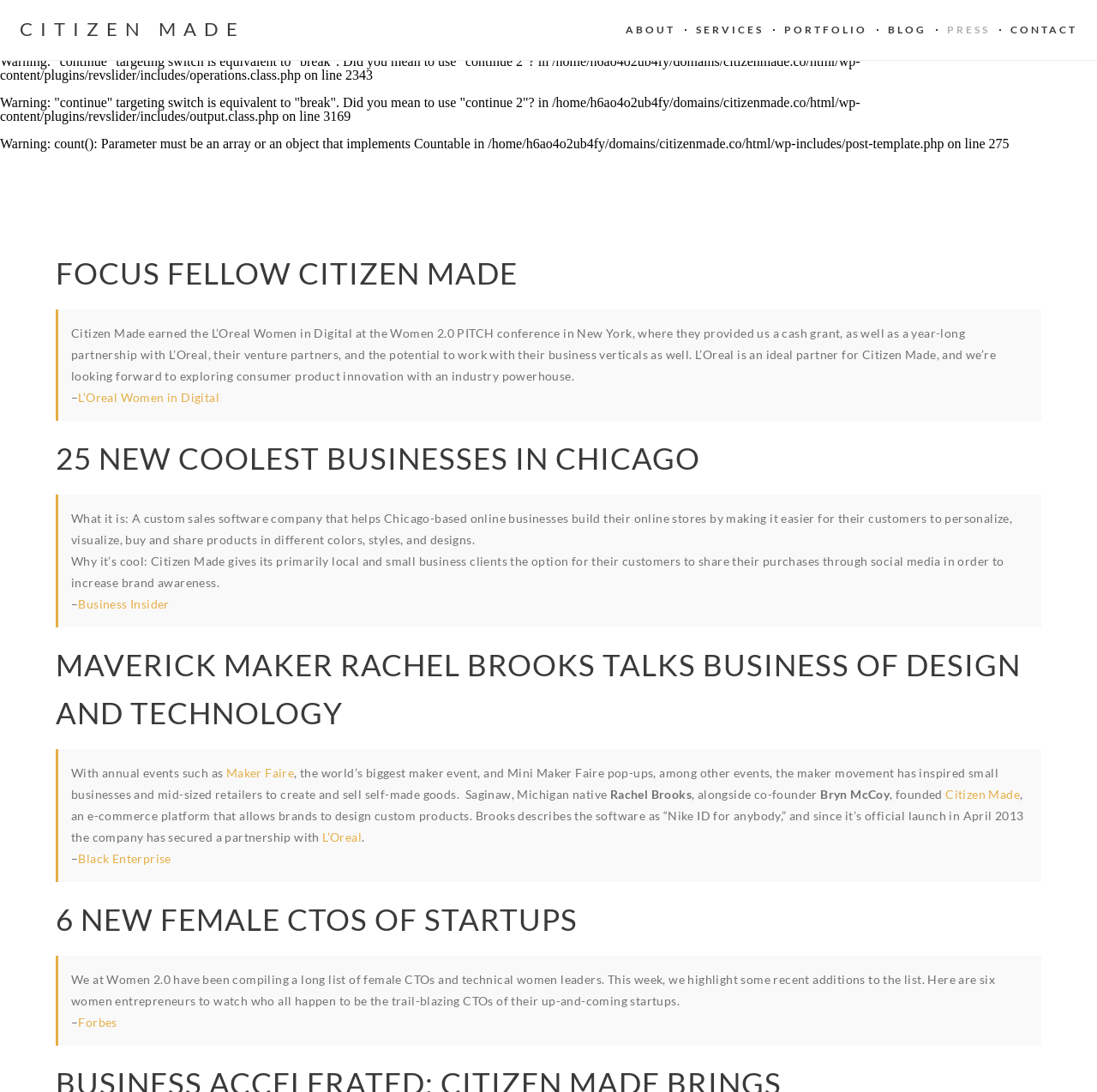What is the industry of the company?
Based on the visual details in the image, please answer the question thoroughly.

I inferred this answer by looking at the description of the company as a 'custom sales software company' and an 'e-commerce platform' that allows brands to design custom products.